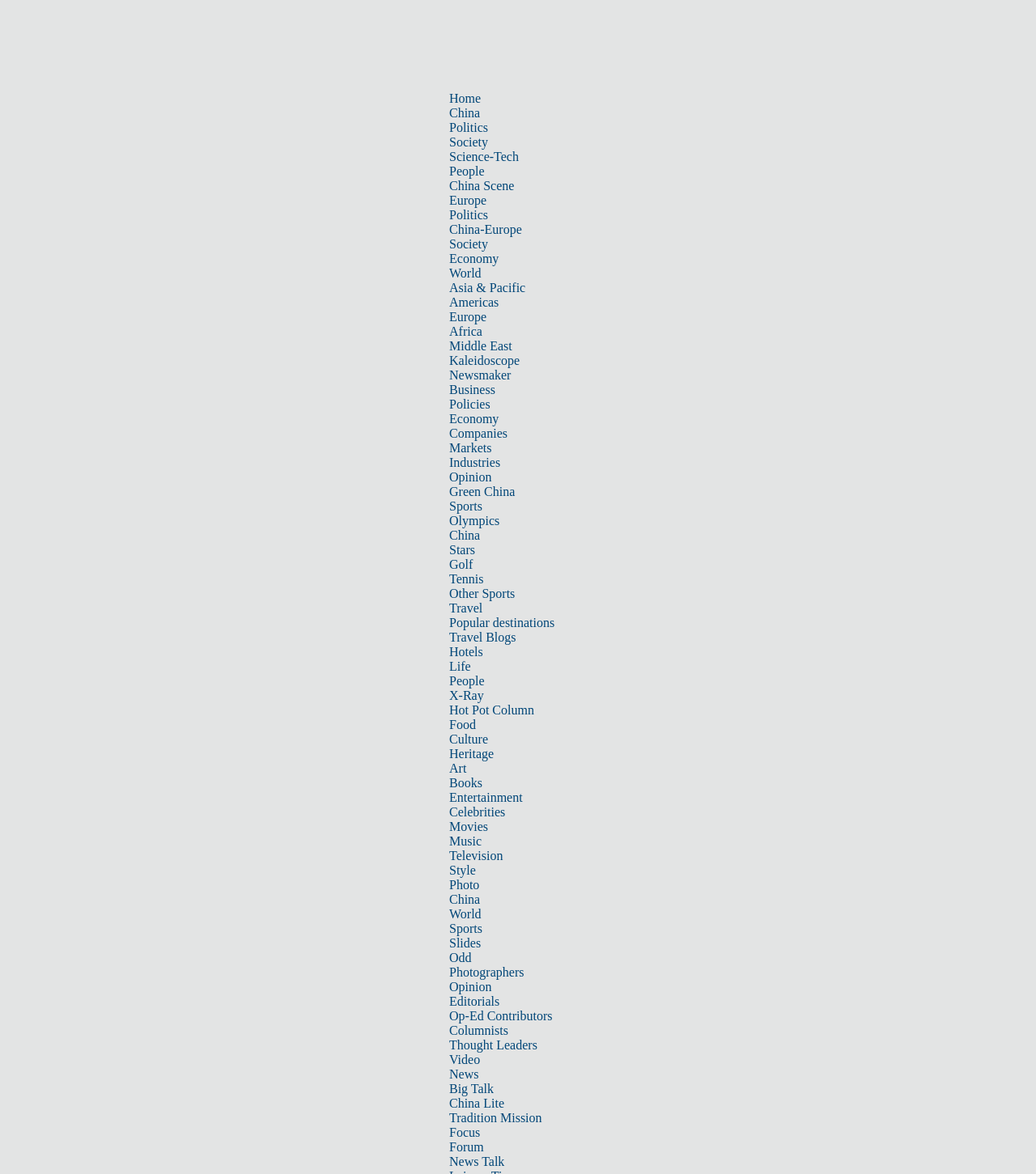Based on what you see in the screenshot, provide a thorough answer to this question: What is the last category in the top menu?

I looked at the last link in the top menu and found that it is 'Forum'.